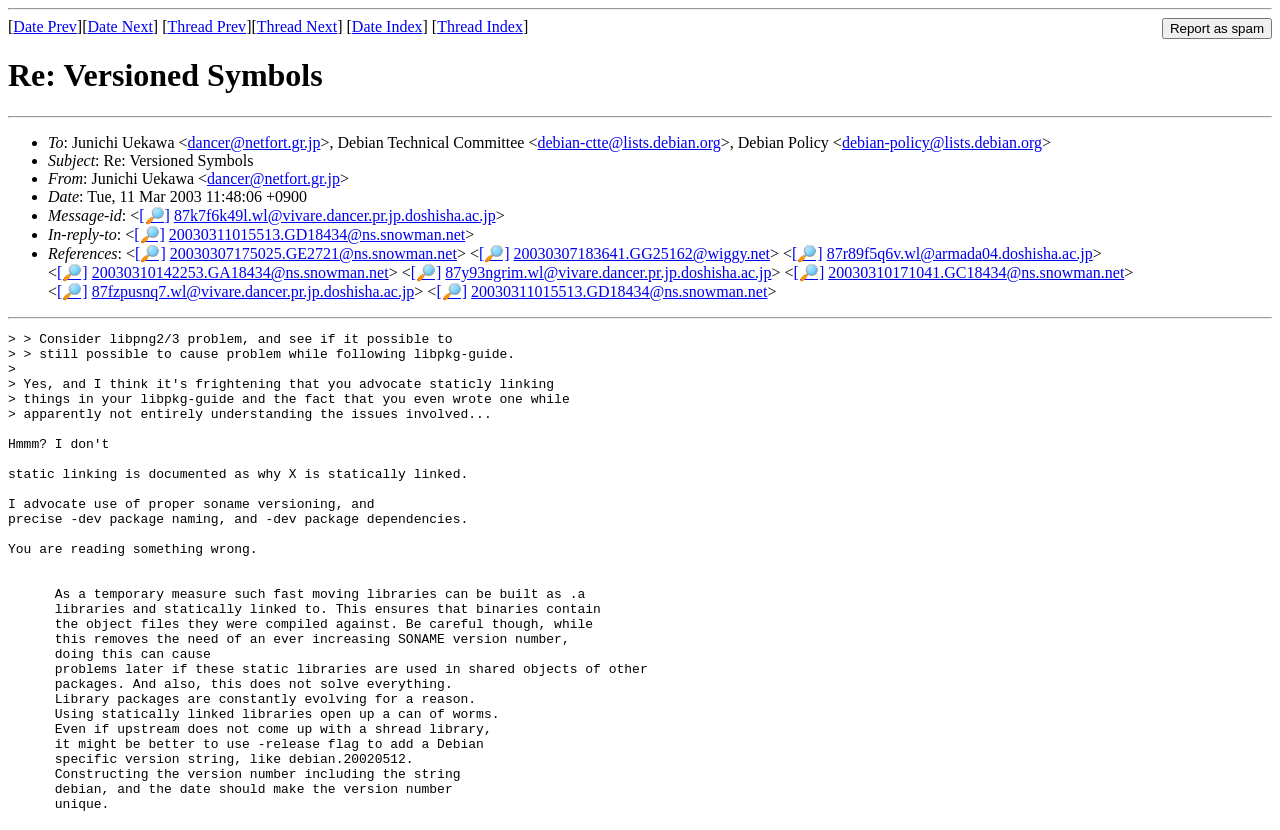Generate the text of the webpage's primary heading.

Re: Versioned Symbols